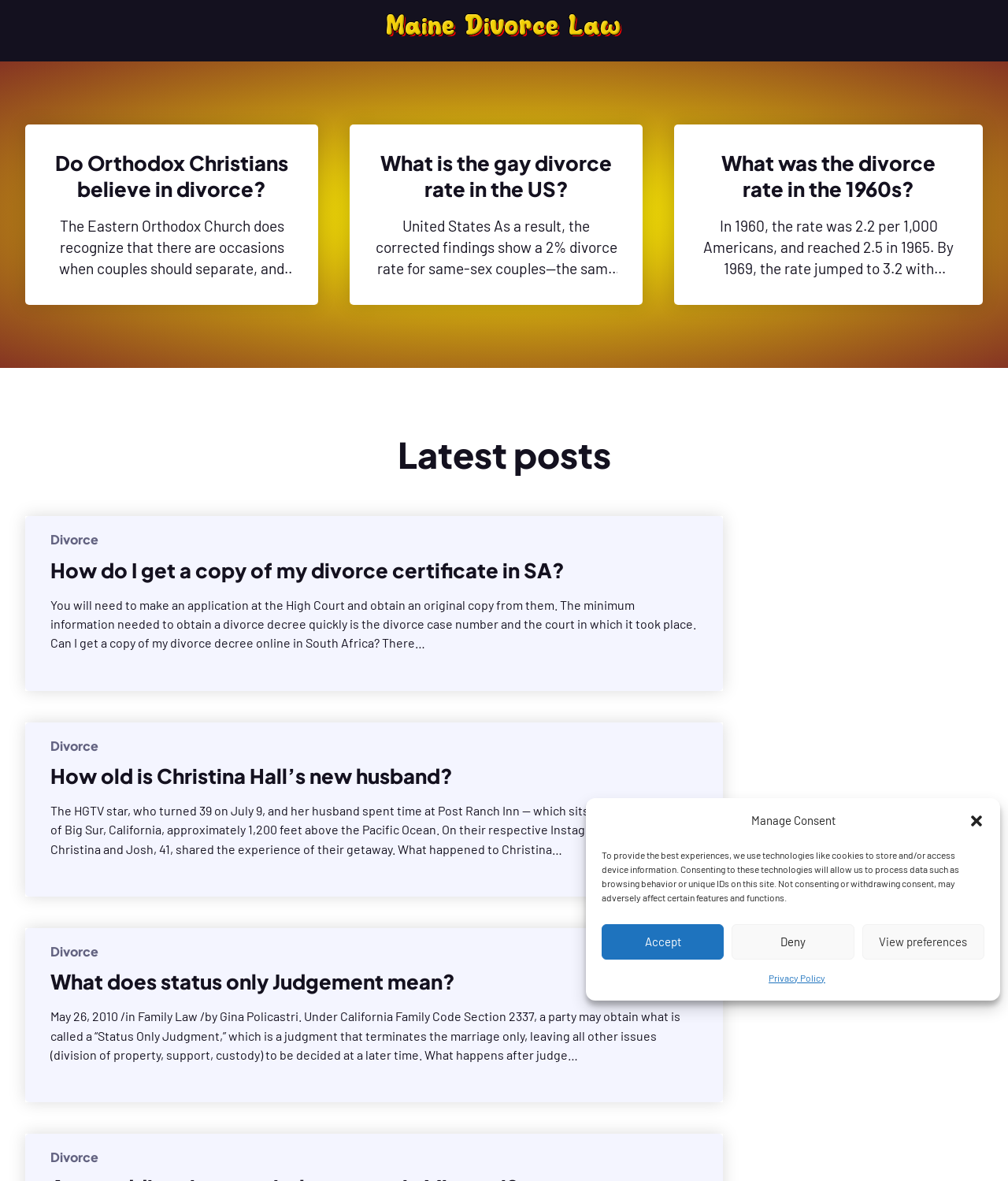What is the topic of the blog post 'Do Orthodox Christians believe in divorce?'?
Analyze the image and provide a thorough answer to the question.

The blog post 'Do Orthodox Christians believe in divorce?' is about the rules and regulations of divorce in the Eastern Orthodox Church, and how it permits remarriage in certain circumstances.